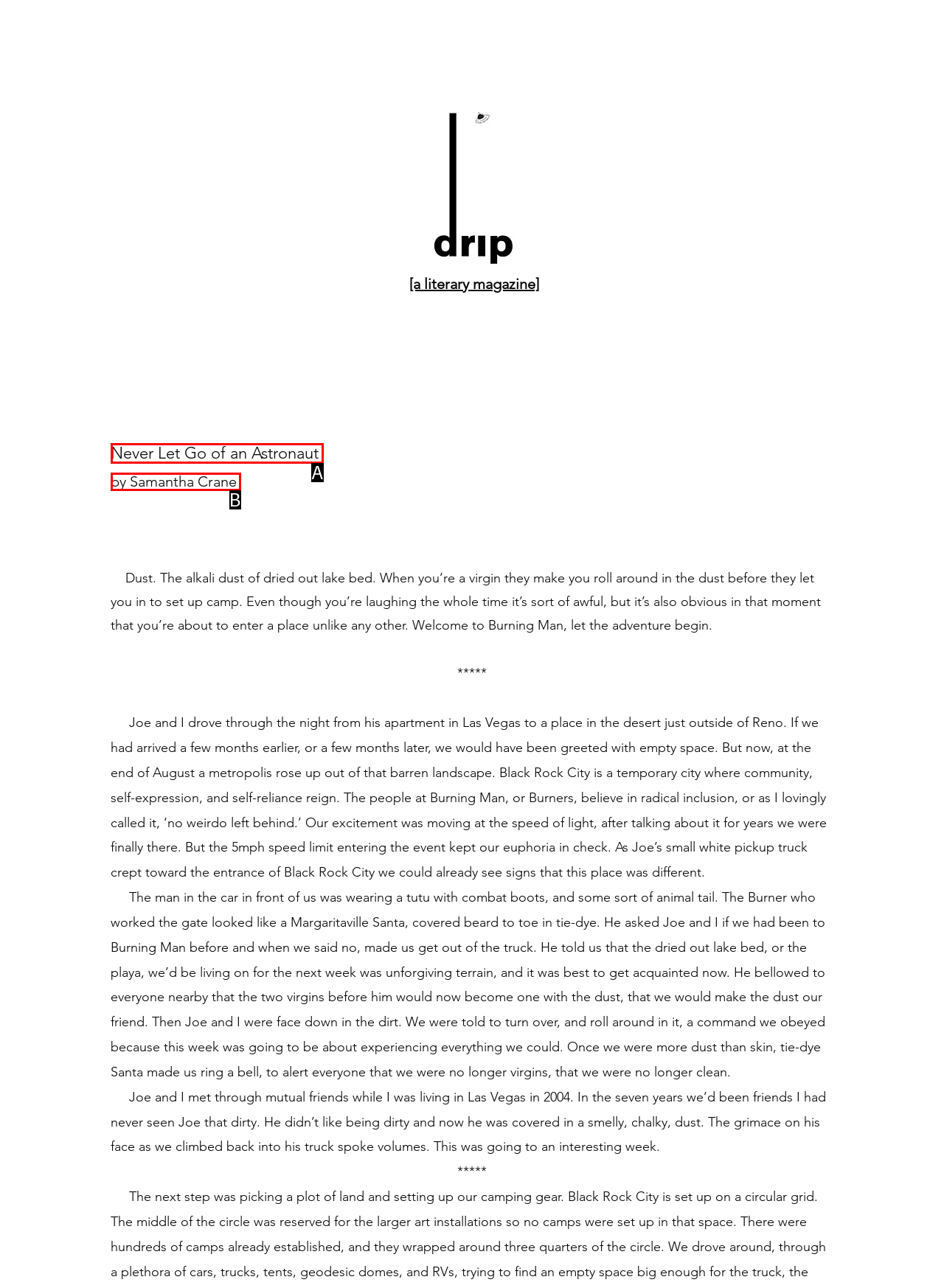Determine which option fits the element description: by Samantha Crane
Answer with the option’s letter directly.

B